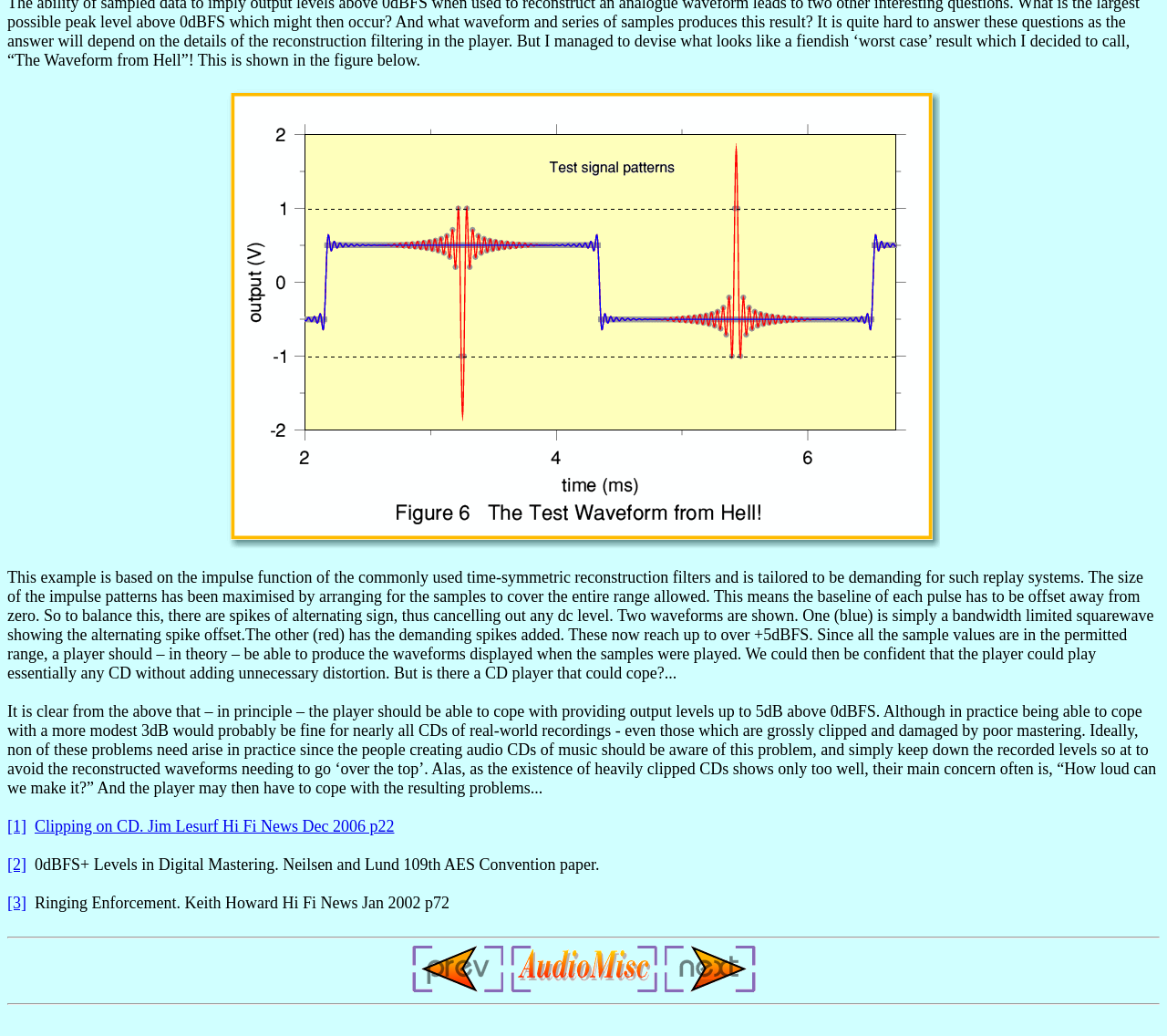Using floating point numbers between 0 and 1, provide the bounding box coordinates in the format (top-left x, top-left y, bottom-right x, bottom-right y). Locate the UI element described here: [1]

[0.006, 0.789, 0.023, 0.806]